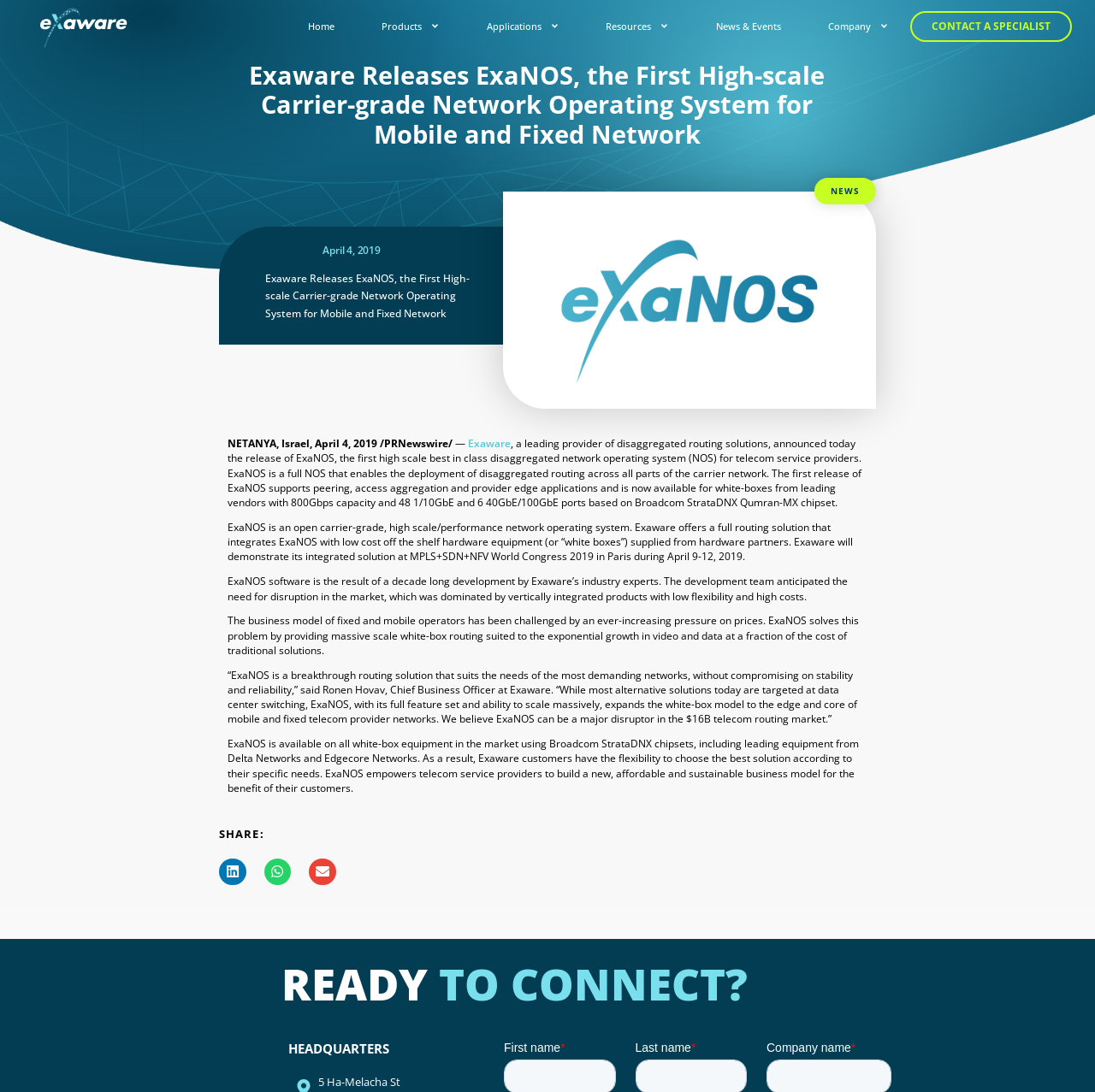Identify the bounding box of the HTML element described as: "Products".

[0.336, 0.006, 0.413, 0.042]